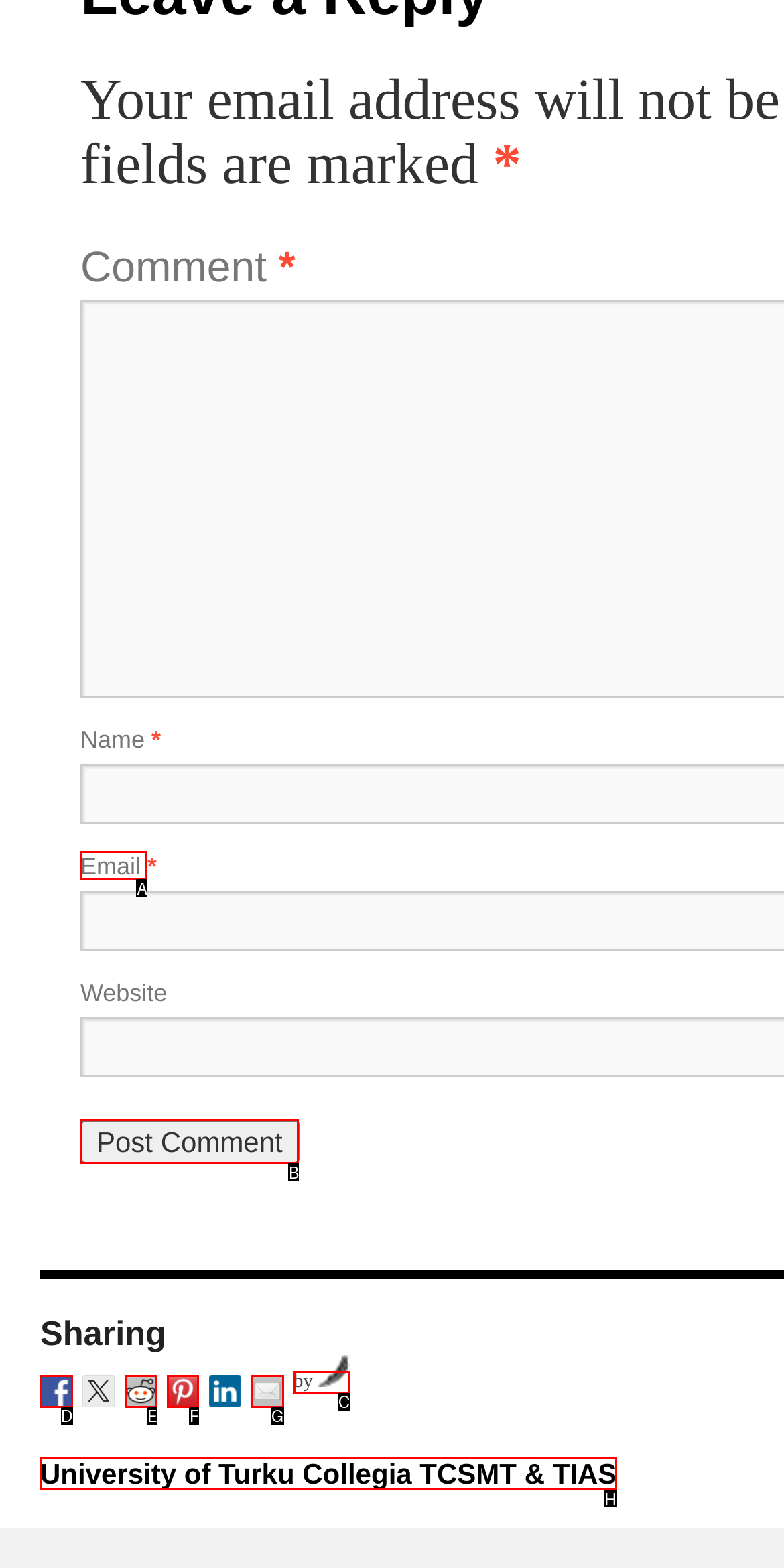Select the UI element that should be clicked to execute the following task: Enter your email
Provide the letter of the correct choice from the given options.

A